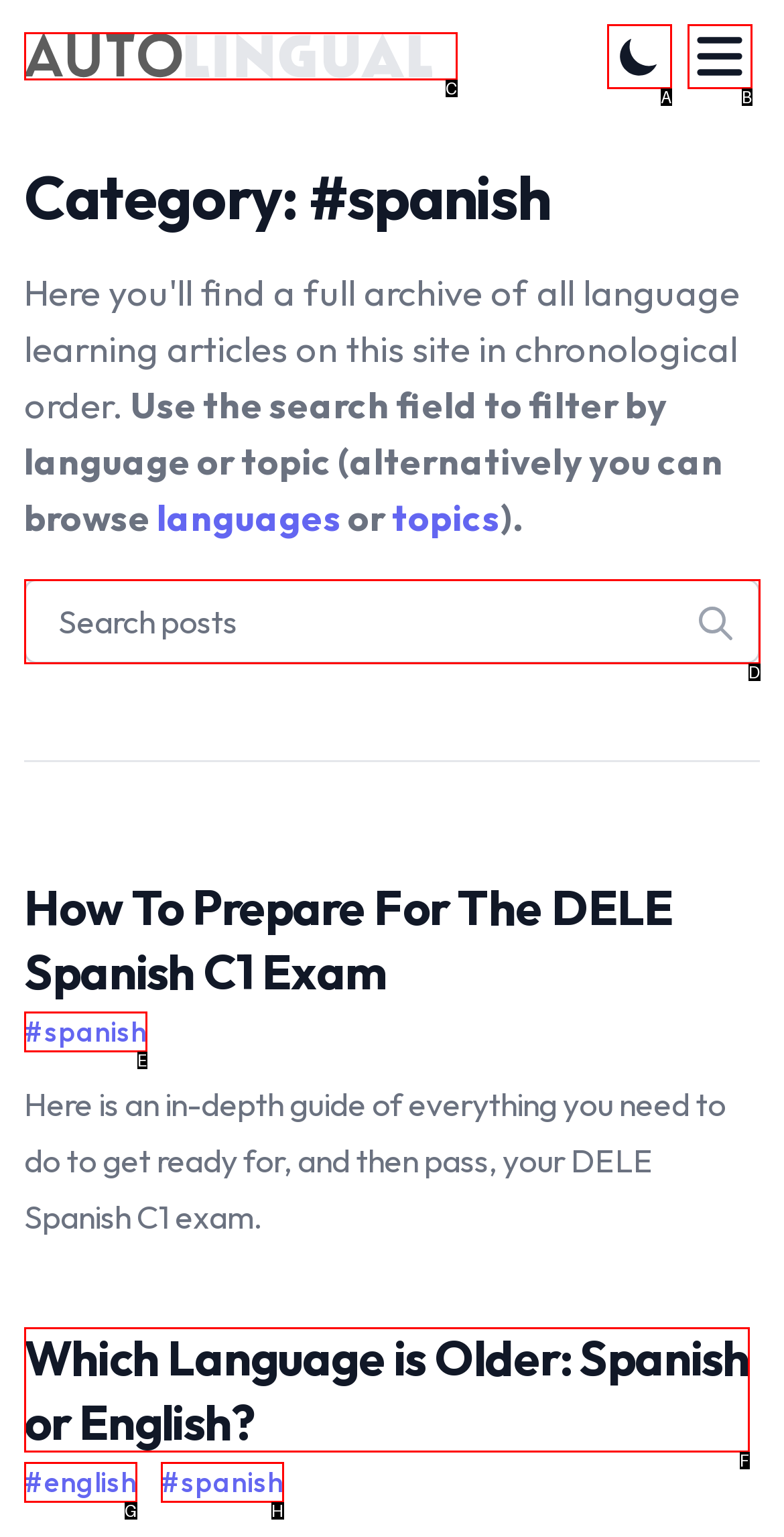Based on the element described as: aria-label="Search posts" placeholder="Search posts"
Find and respond with the letter of the correct UI element.

D